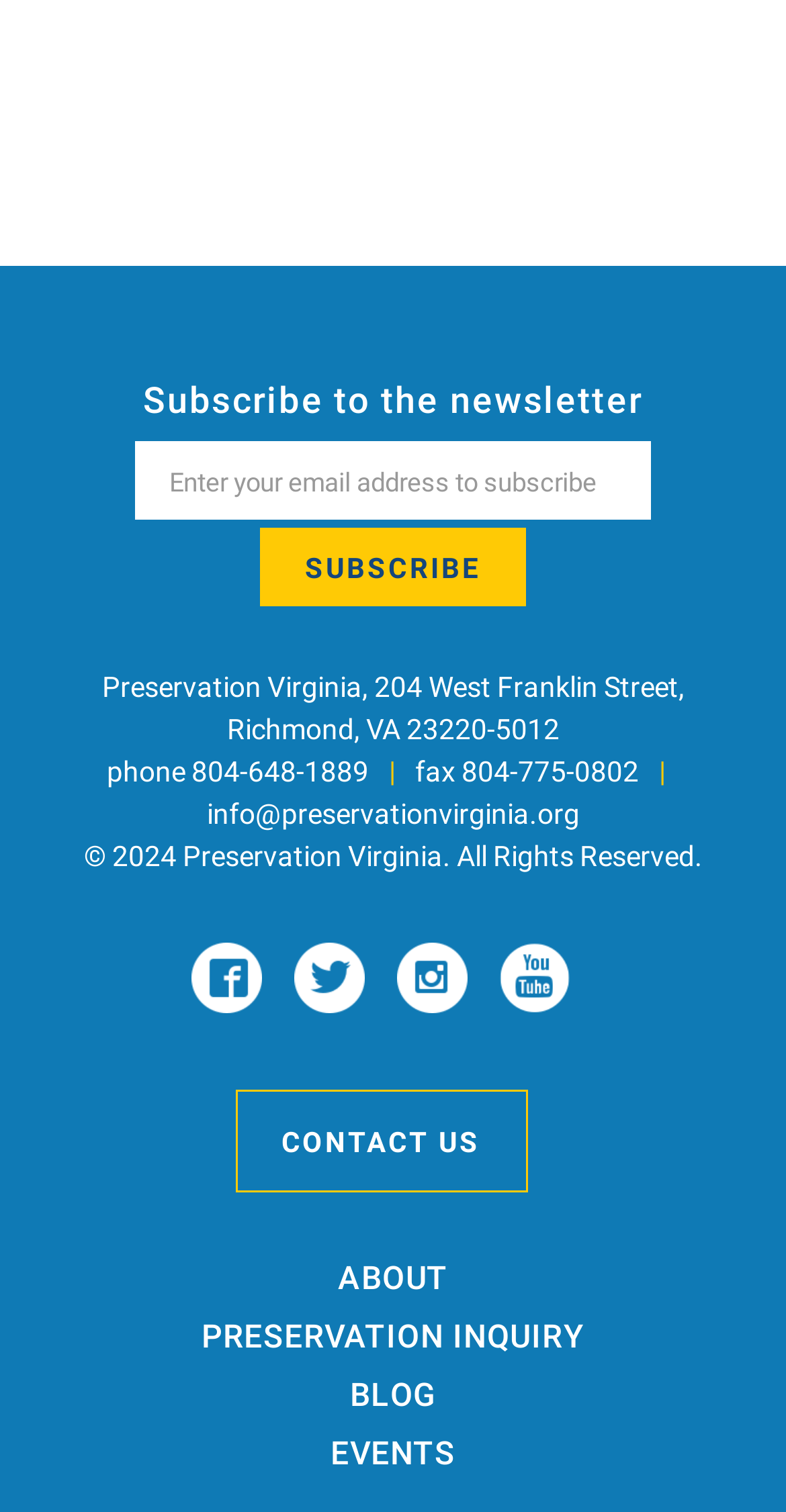Specify the bounding box coordinates of the element's region that should be clicked to achieve the following instruction: "Visit Facebook page". The bounding box coordinates consist of four float numbers between 0 and 1, in the format [left, top, right, bottom].

None